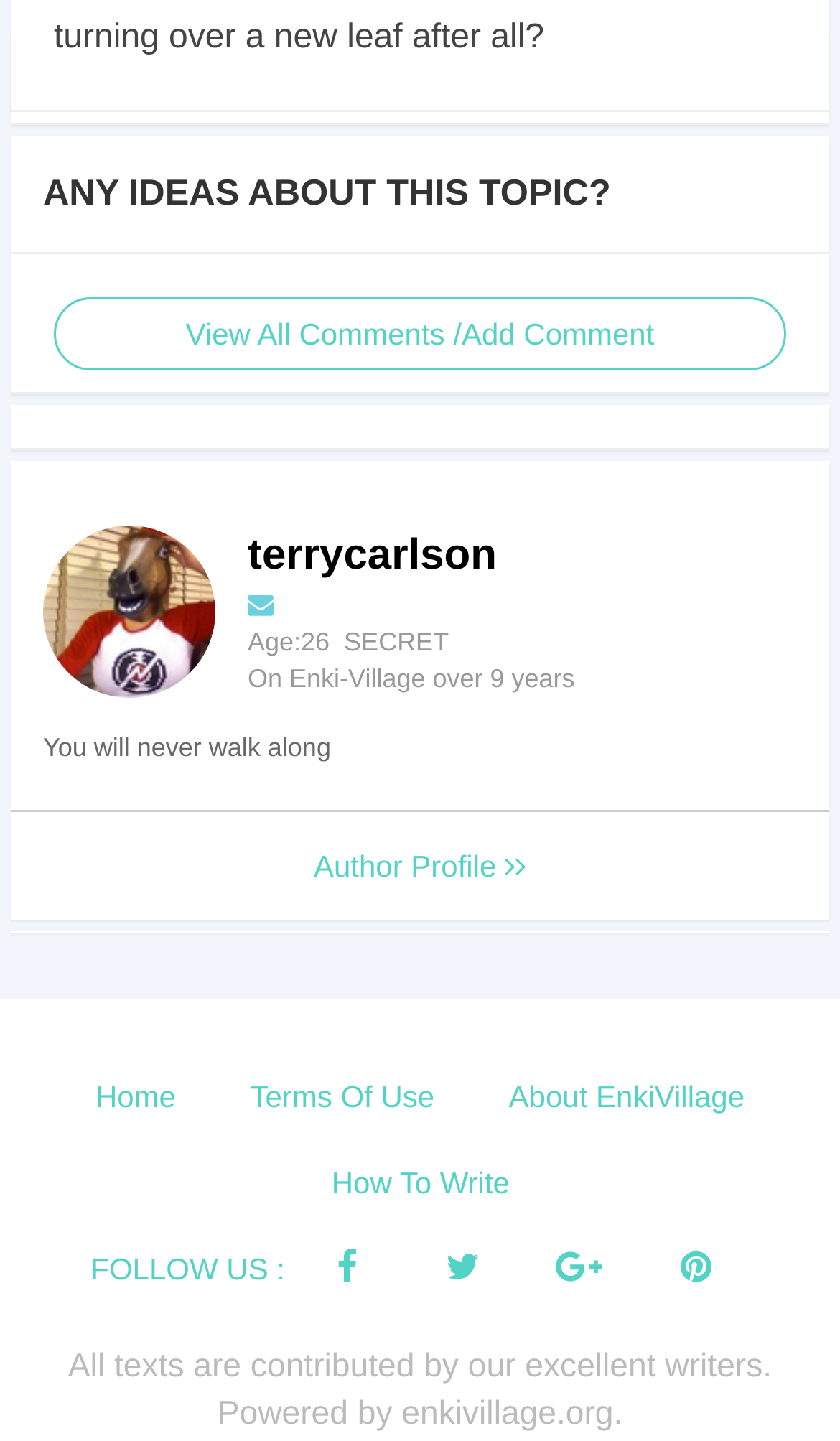Please find the bounding box coordinates for the clickable element needed to perform this instruction: "Visit author's profile".

[0.013, 0.562, 0.987, 0.639]